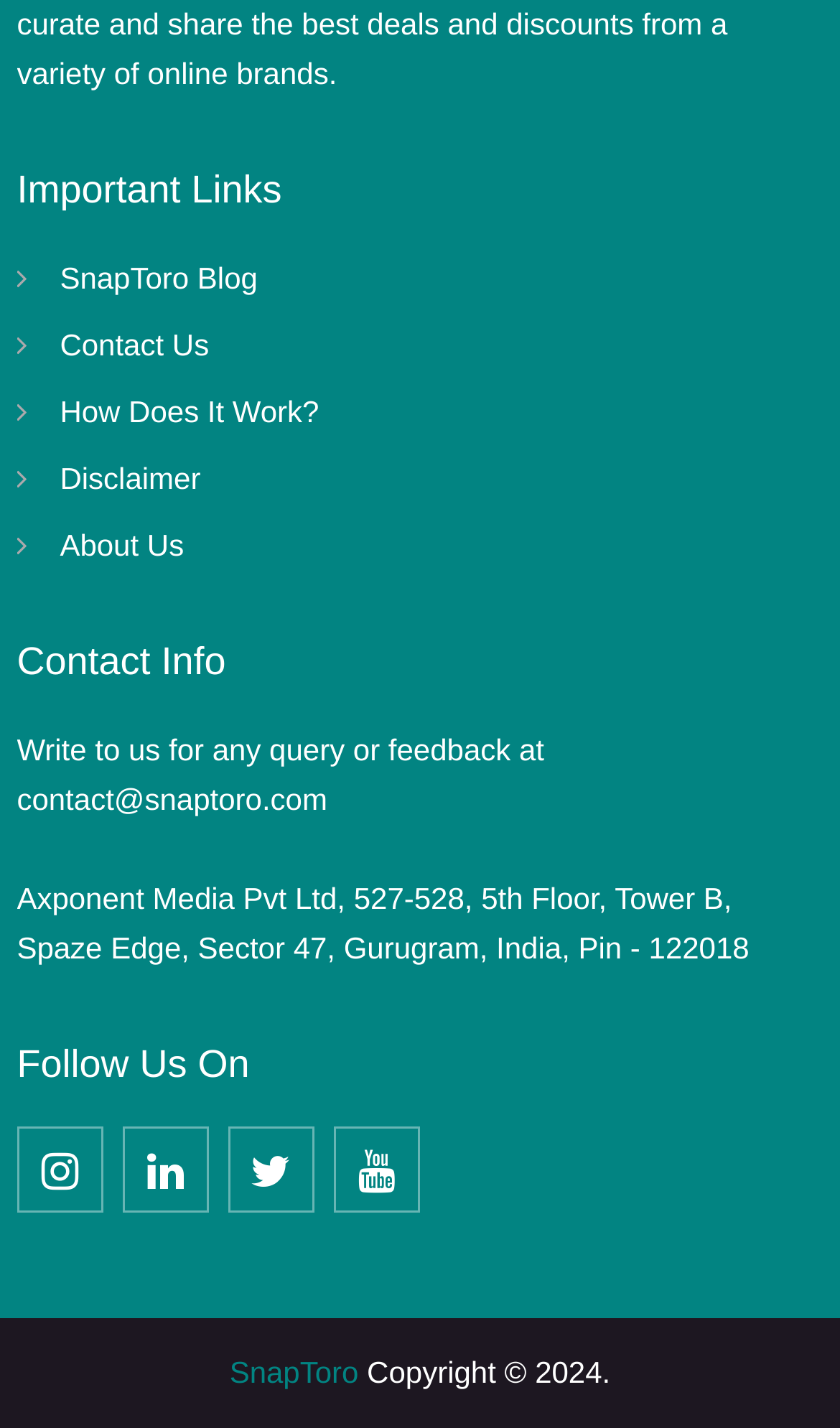What is the email address for feedback or queries?
Answer the question with a detailed and thorough explanation.

The email address can be found in the 'Contact Info' section, which is located below the 'Important Links' section. The 'Contact Info' section contains a static text element that reads 'Write to us for any query or feedback at' followed by the email address 'contact@snaptoro.com'.